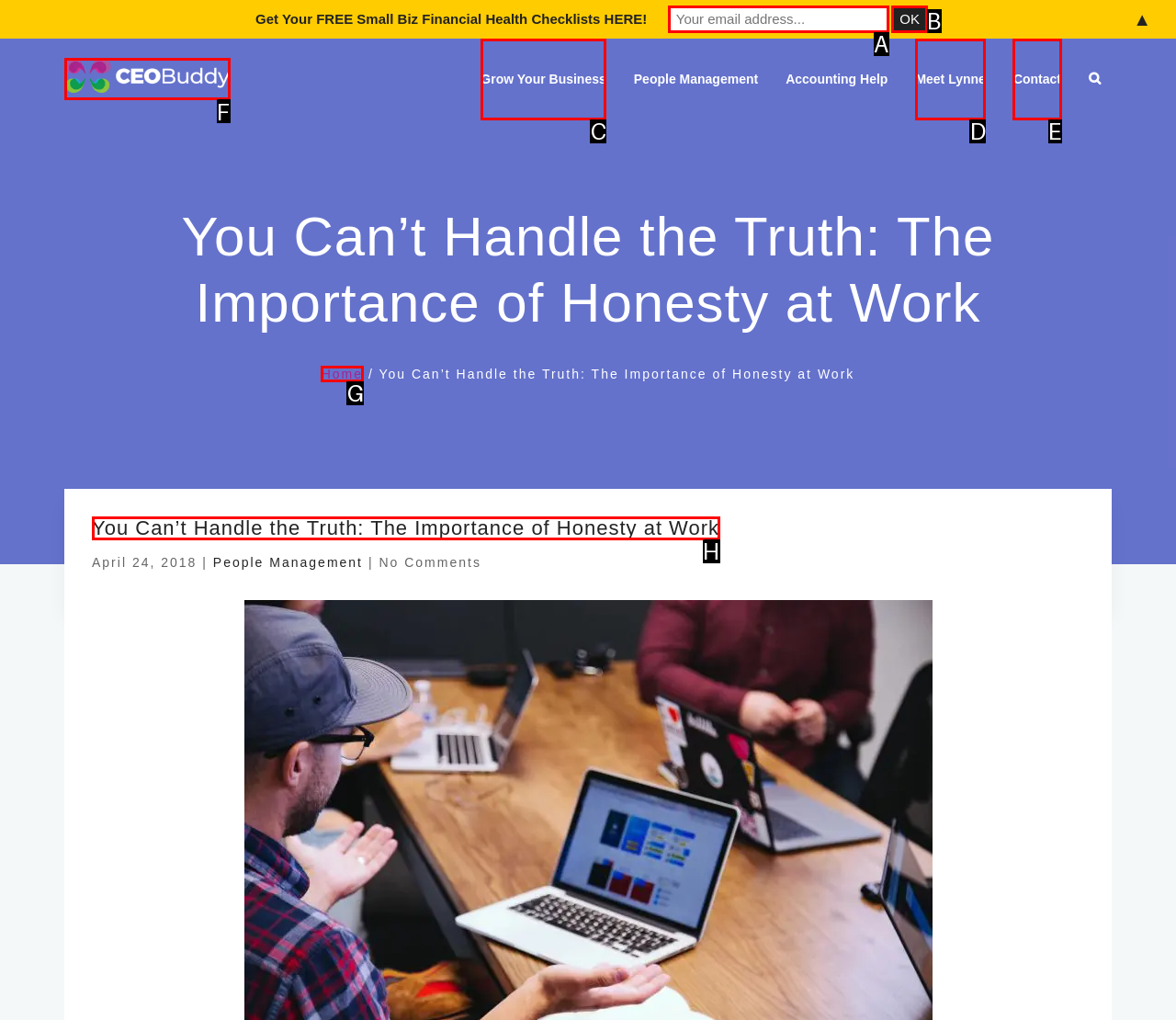What option should you select to complete this task: Click the Home link? Indicate your answer by providing the letter only.

G